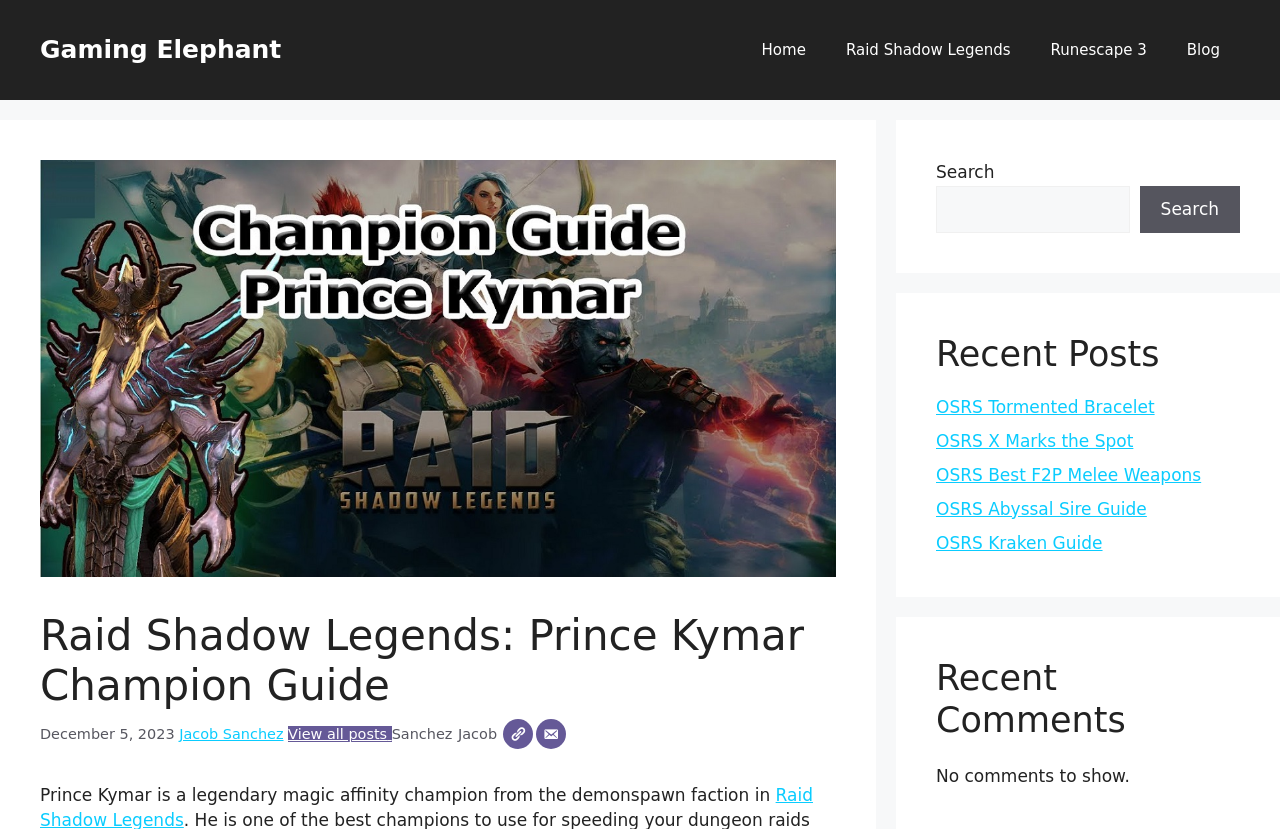What is the faction of Prince Kymar?
Provide a detailed answer to the question using information from the image.

The question asks for the faction of Prince Kymar. By reading the text on the webpage, we can see that Prince Kymar is a legendary magic affinity champion from the demonspawn faction, which answers the question.